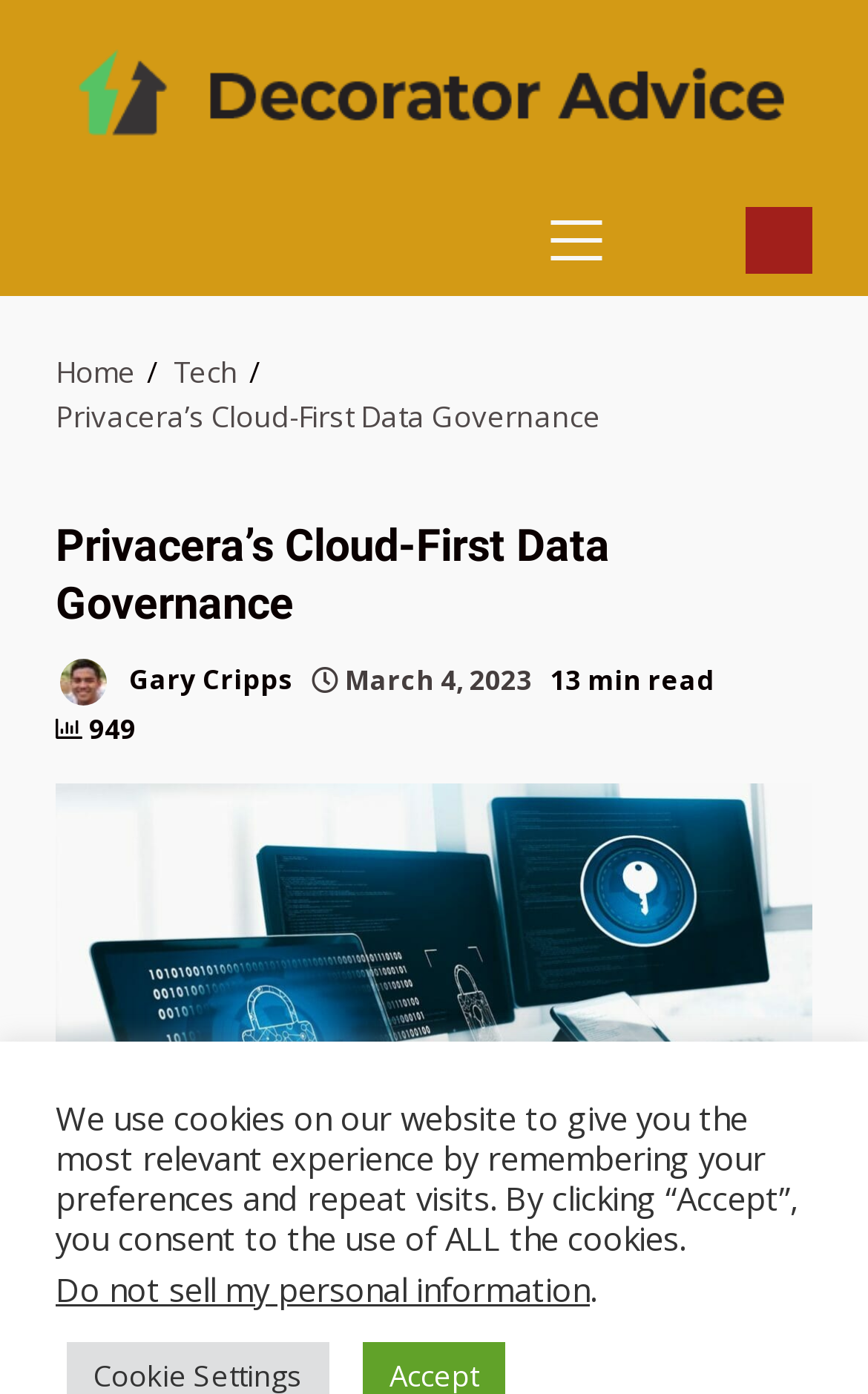Who is the author of the current article?
Utilize the image to construct a detailed and well-explained answer.

I found the author's name by looking at the header section of the article, which contains the author's name, 'Gary Cripps', as a link.